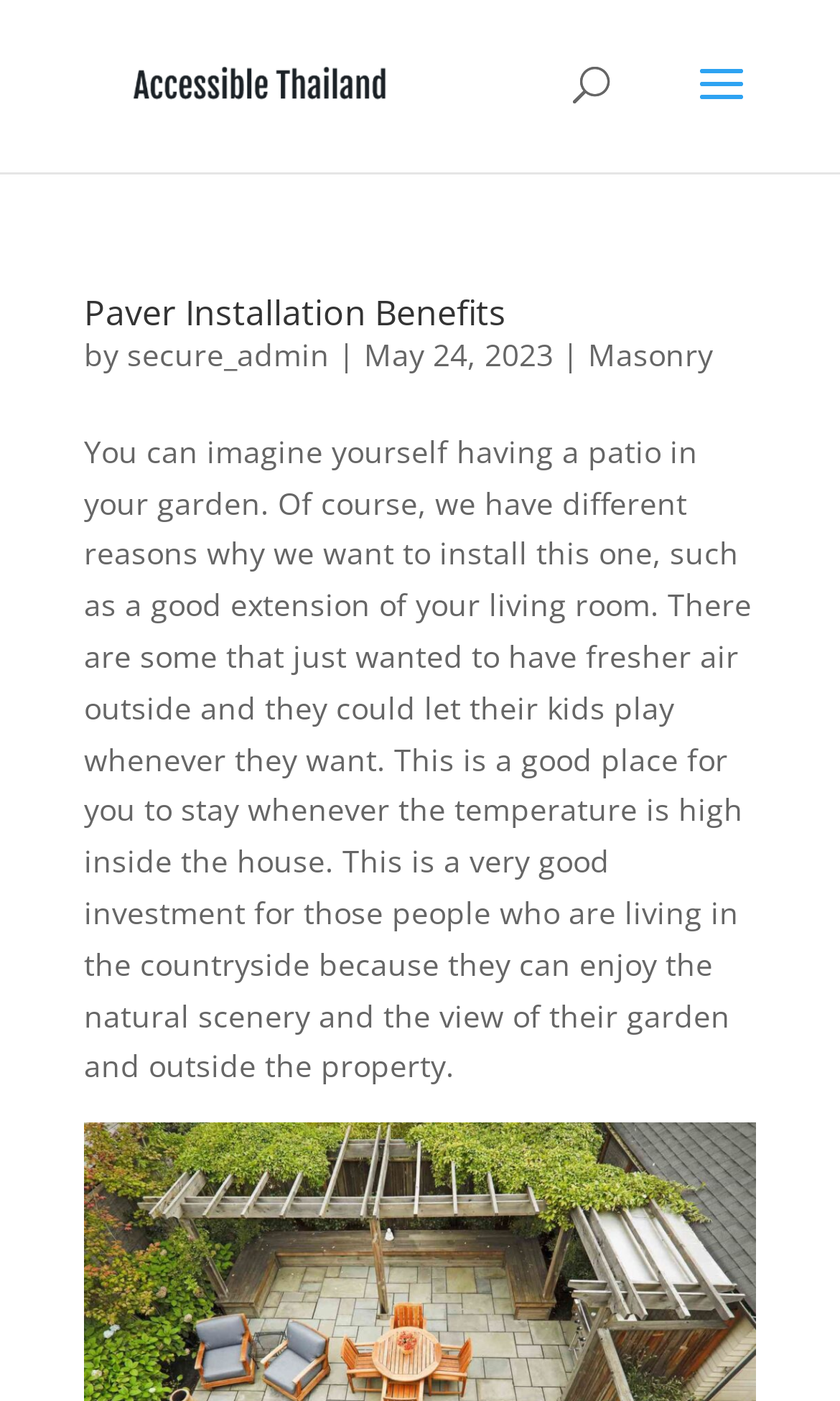What is the main purpose of installing a patio?
Please respond to the question with as much detail as possible.

The main purpose of installing a patio can be determined by reading the article content. The StaticText element 'You can imagine yourself having a patio in your garden. Of course, we have different reasons why we want to install this one, such as a good extension of your living room...' suggests that one of the main purposes is to extend the living room.